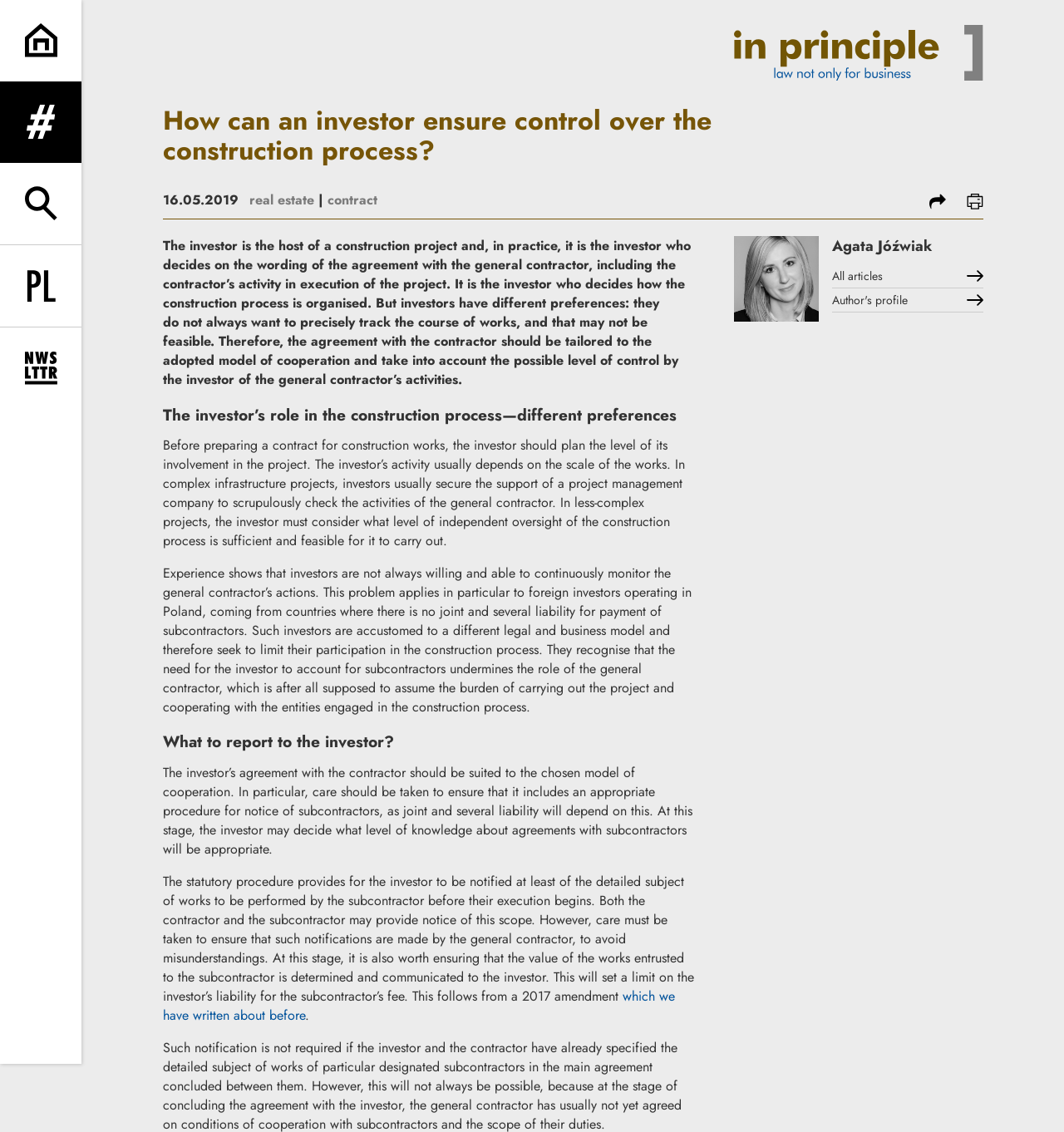Please find and report the bounding box coordinates of the element to click in order to perform the following action: "Change language to PL". The coordinates should be expressed as four float numbers between 0 and 1, in the format [left, top, right, bottom].

[0.0, 0.217, 0.077, 0.289]